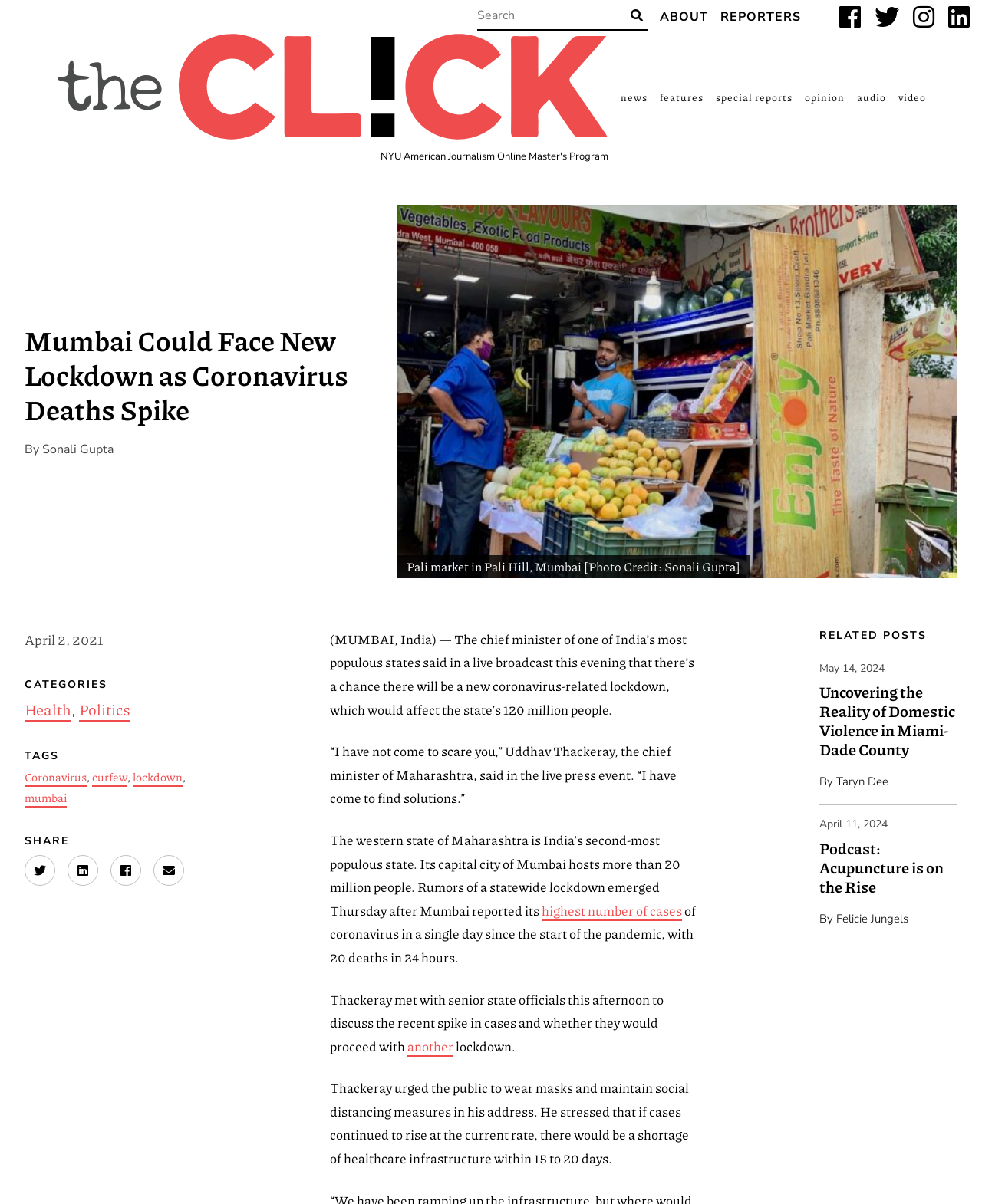Identify the bounding box coordinates for the region of the element that should be clicked to carry out the instruction: "Search for news". The bounding box coordinates should be four float numbers between 0 and 1, i.e., [left, top, right, bottom].

[0.486, 0.003, 0.638, 0.023]